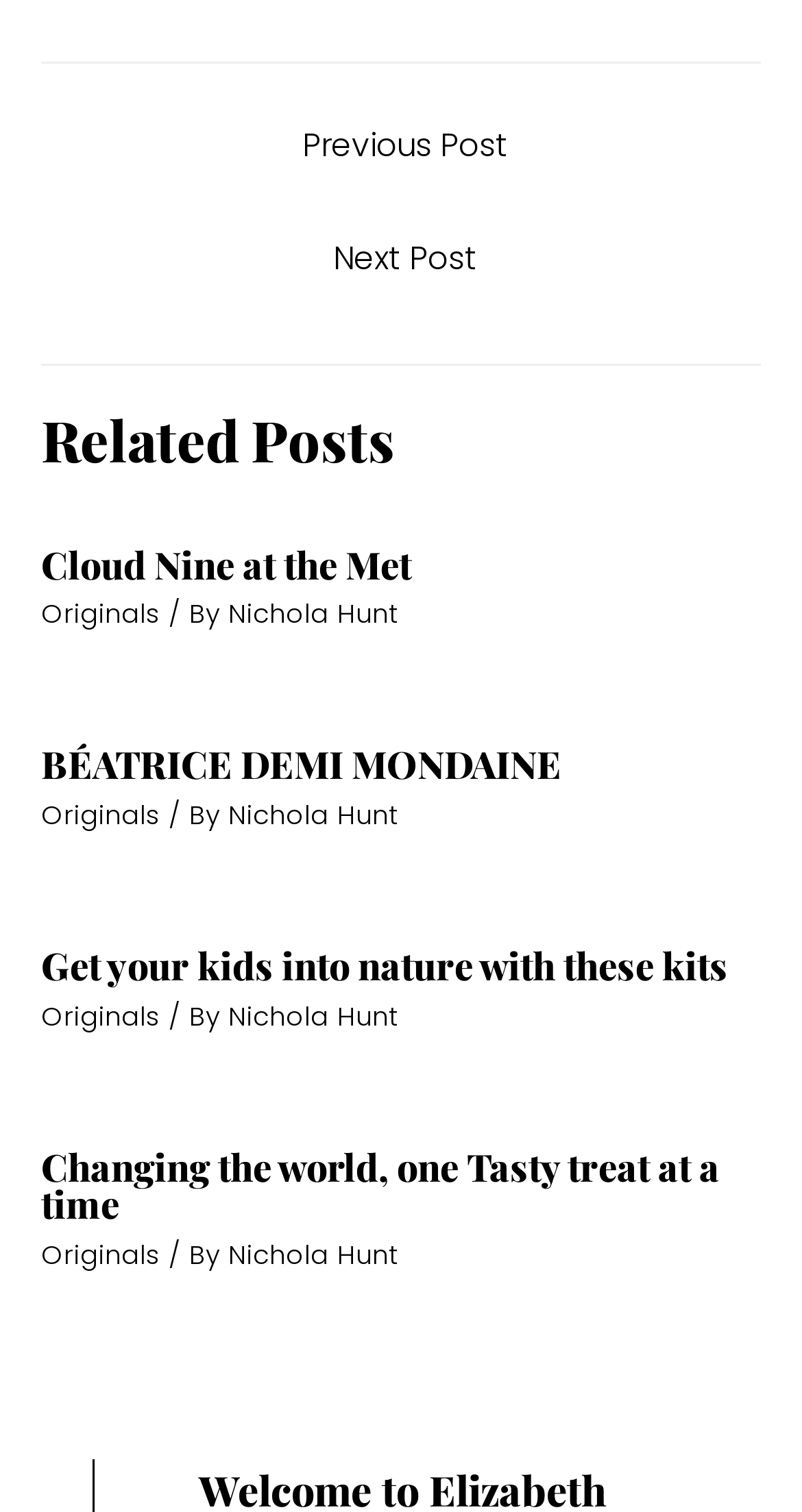Kindly determine the bounding box coordinates for the clickable area to achieve the given instruction: "Explore 'Get your kids into nature with these kits'".

[0.051, 0.621, 0.908, 0.655]